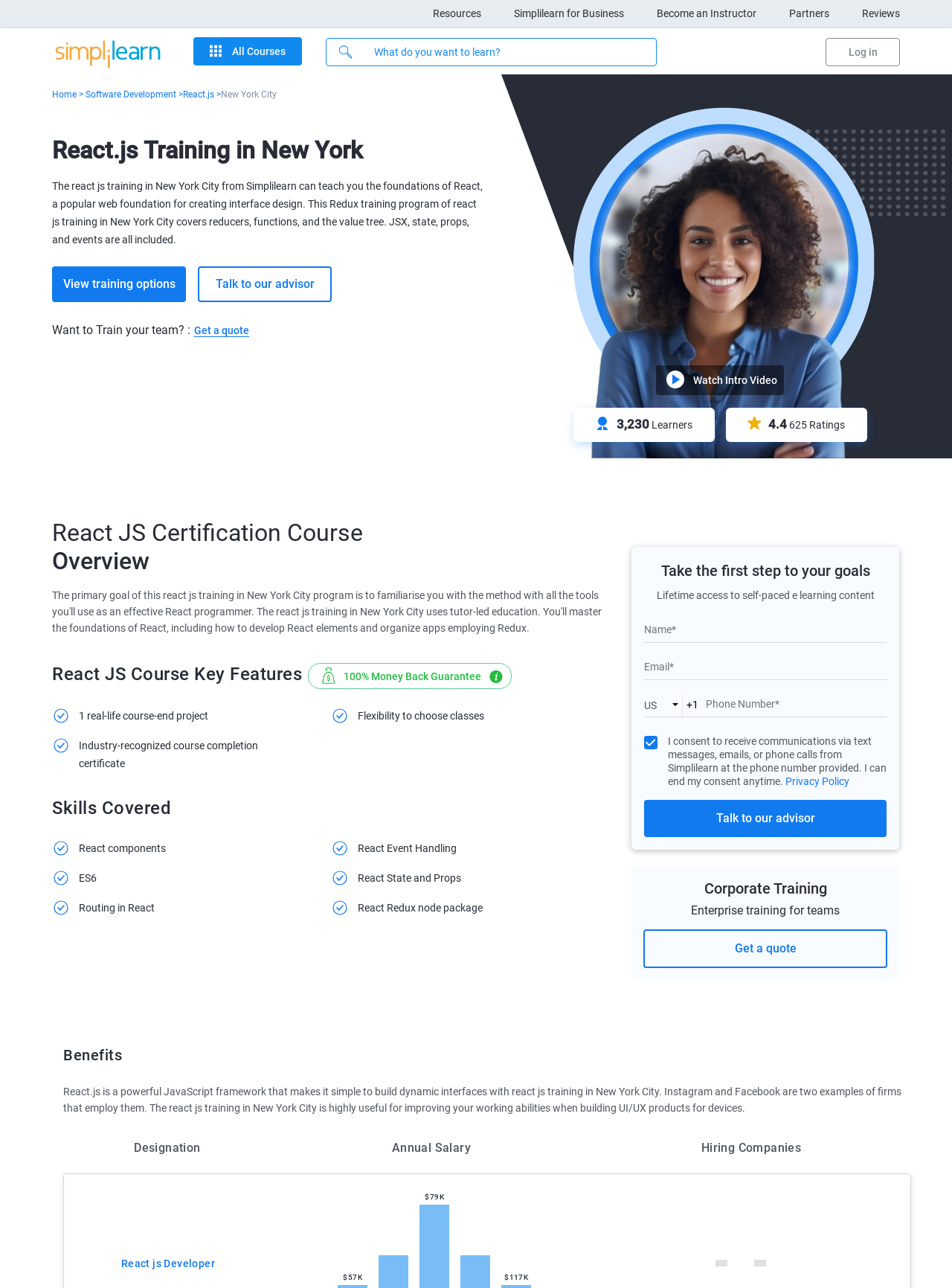What is the purpose of the 'Talk to our advisor' button?
Can you give a detailed and elaborate answer to the question?

I found the answer by looking at the call-to-action buttons on the webpage, where the 'Talk to our advisor' button is displayed, which suggests that it is meant to provide guidance to users who are interested in taking the course.